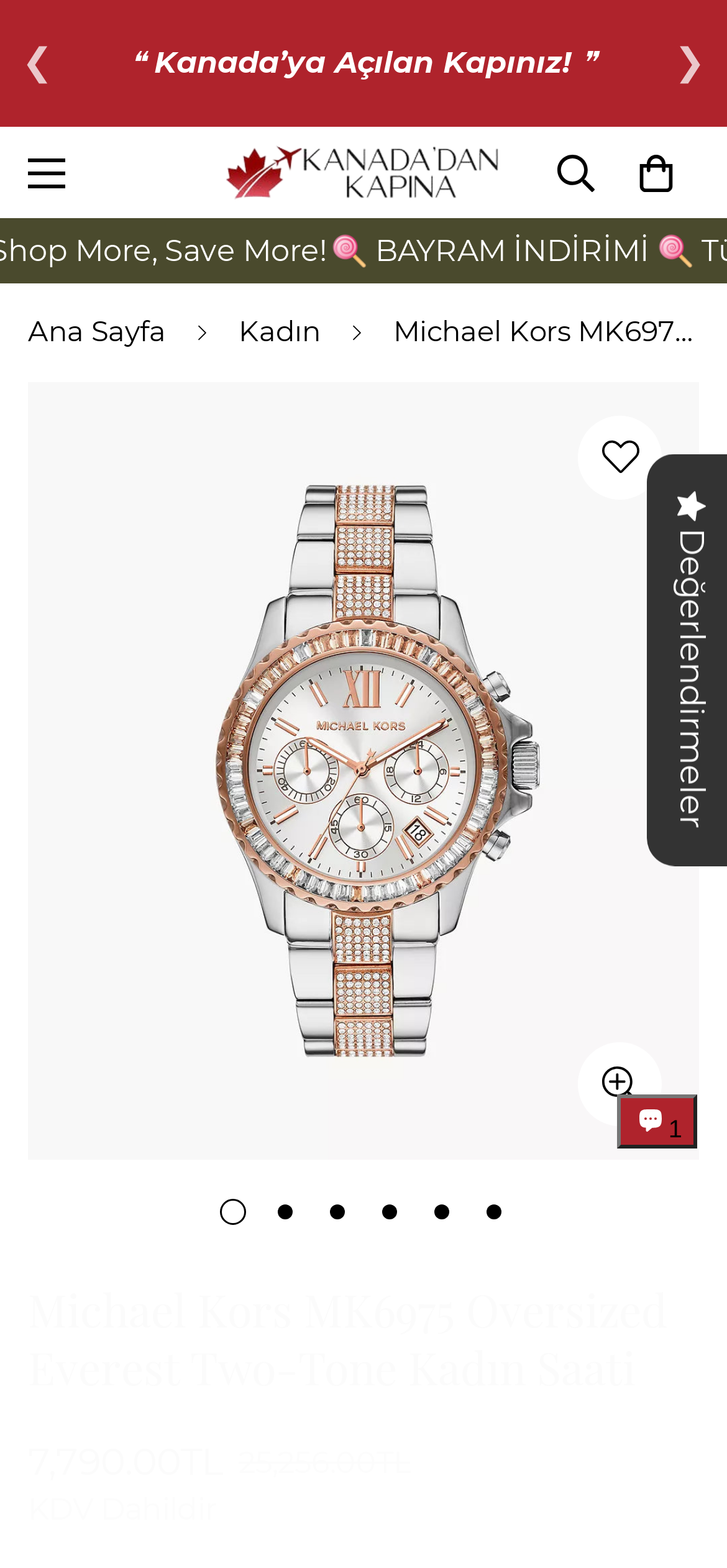What is the type of the watch?
Please provide a comprehensive answer based on the information in the image.

I found the type of the watch by looking at the heading element with the text 'Michael Kors MK6975 Oversized Everest Two-Tone Kadın Saati' which indicates the type of the watch, specifically 'Two-Tone Kadın Saati'.